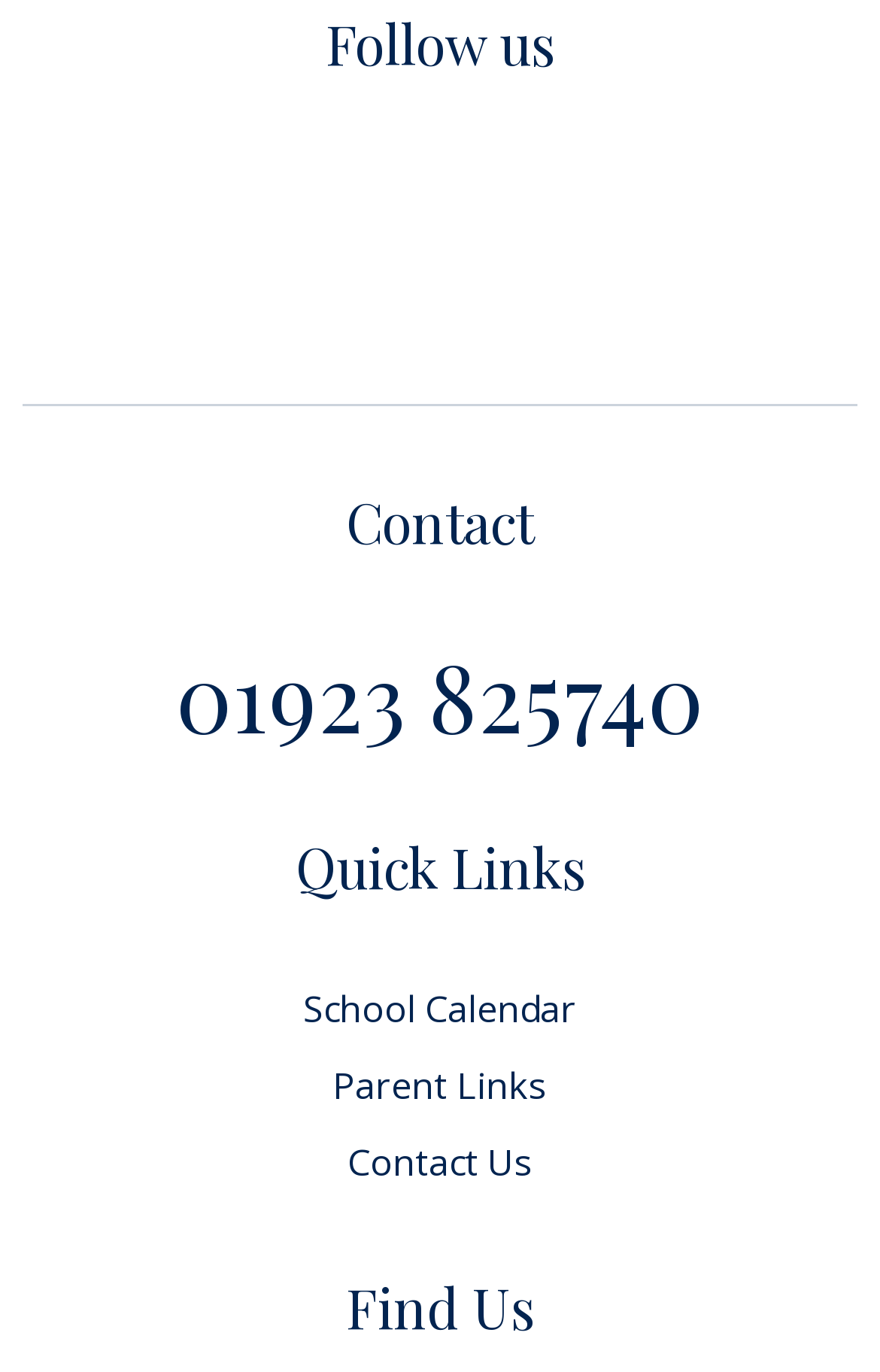Please answer the following question using a single word or phrase: 
What is the purpose of the 'Follow us' section?

Social media links